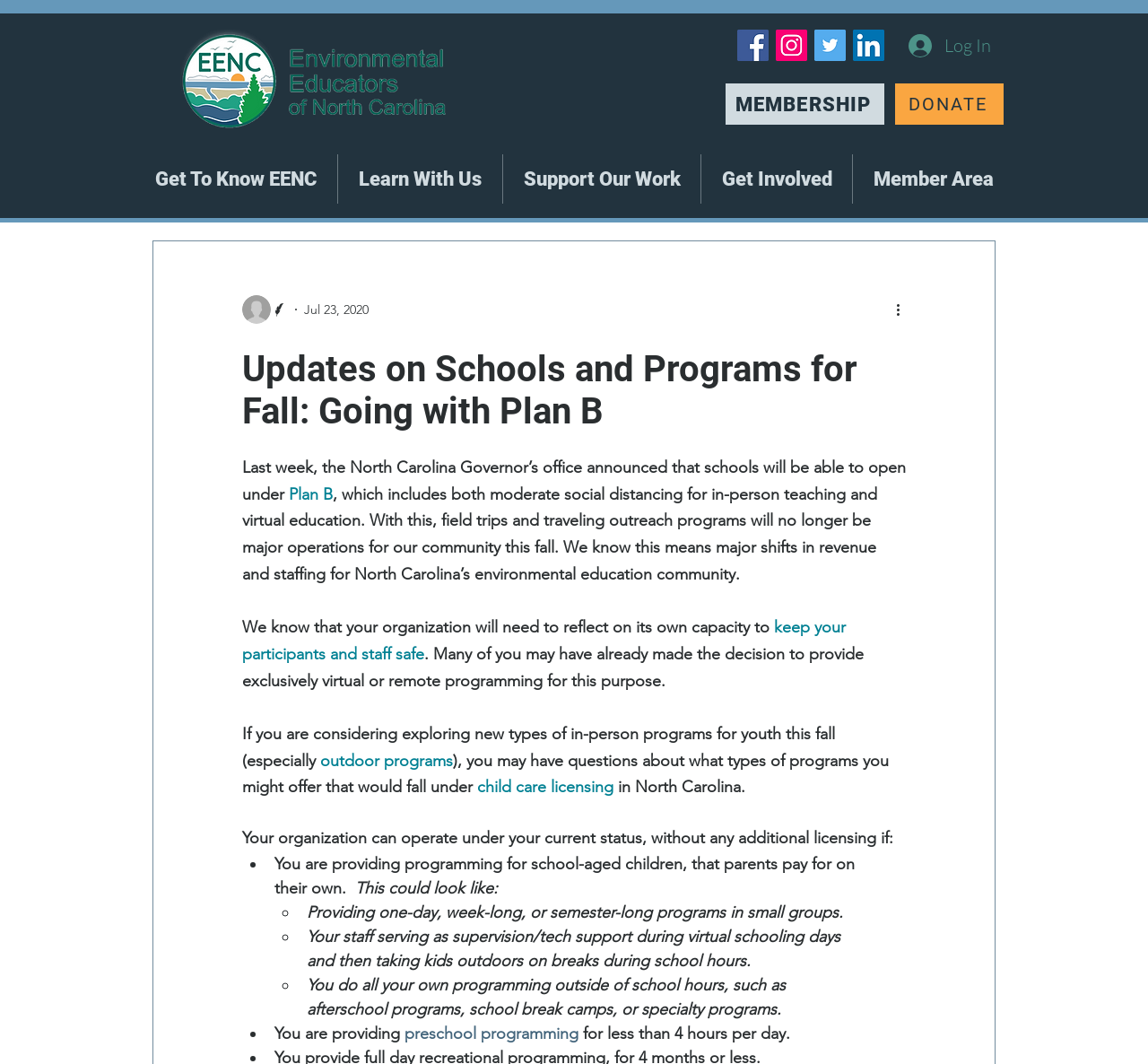Analyze and describe the webpage in a detailed narrative.

The webpage is about updates on schools and programs for fall, specifically discussing the plan to open schools under Plan B, which includes moderate social distancing for in-person teaching and virtual education. 

At the top of the page, there is a logo of Environmental Educators of North Carolina (EENC) on the left, followed by a social bar with links to Facebook, Instagram, Twitter, and LinkedIn on the right. Below the social bar, there is a login button. 

The main content of the page is divided into sections. The first section has a heading "Updates on Schools and Programs for Fall: Going with Plan B" and a brief introduction to the plan. 

The following sections provide more information about the implications of this plan on environmental education programs, including the need for organizations to reflect on their capacity to keep participants and staff safe. There are also discussions about exploring new types of in-person programs for youth this fall, such as outdoor programs, and the requirements for child care licensing in North Carolina.

The page also lists some scenarios under which organizations can operate without additional licensing, including providing programming for school-aged children that parents pay for on their own, and providing preschool programming for less than 4 hours per day. These scenarios are further explained with examples, such as providing one-day, week-long, or semester-long programs in small groups, or serving as supervision/tech support during virtual schooling days and taking kids outdoors on breaks during school hours.